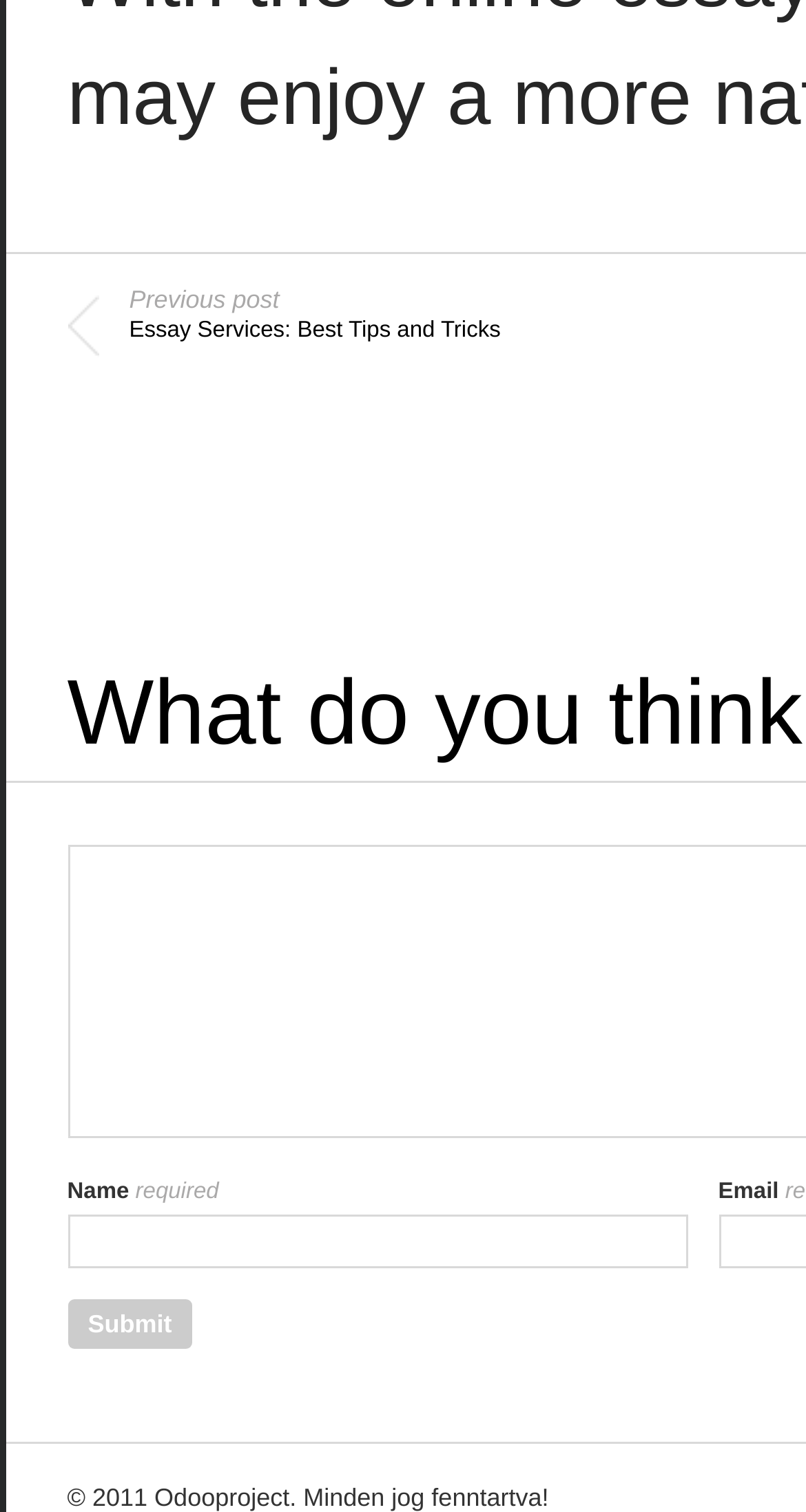Please specify the bounding box coordinates in the format (top-left x, top-left y, bottom-right x, bottom-right y), with all values as floating point numbers between 0 and 1. Identify the bounding box of the UI element described by: name="submit" value="Submit"

[0.083, 0.763, 0.239, 0.796]